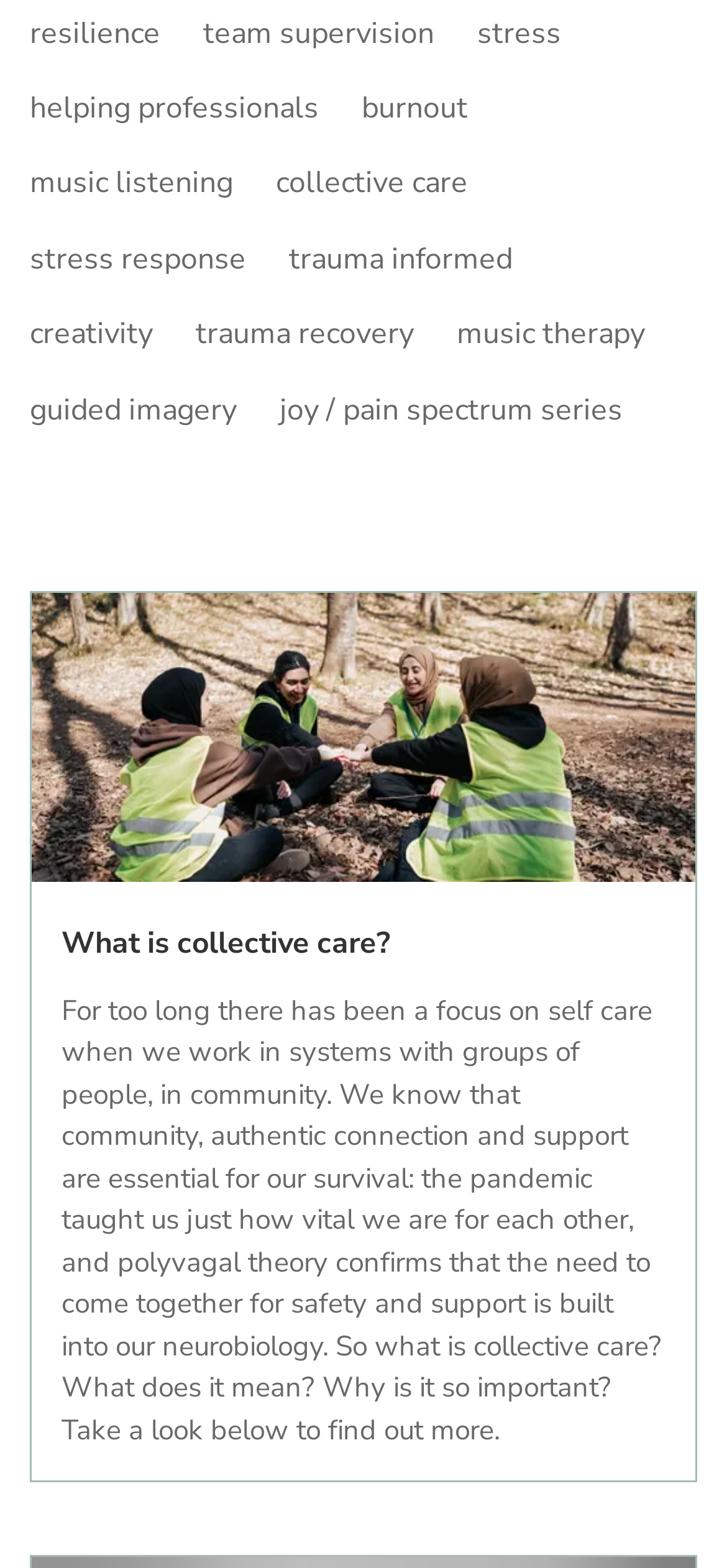Ascertain the bounding box coordinates for the UI element detailed here: "What is collective care?". The coordinates should be provided as [left, top, right, bottom] with each value being a float between 0 and 1.

[0.085, 0.578, 0.915, 0.616]